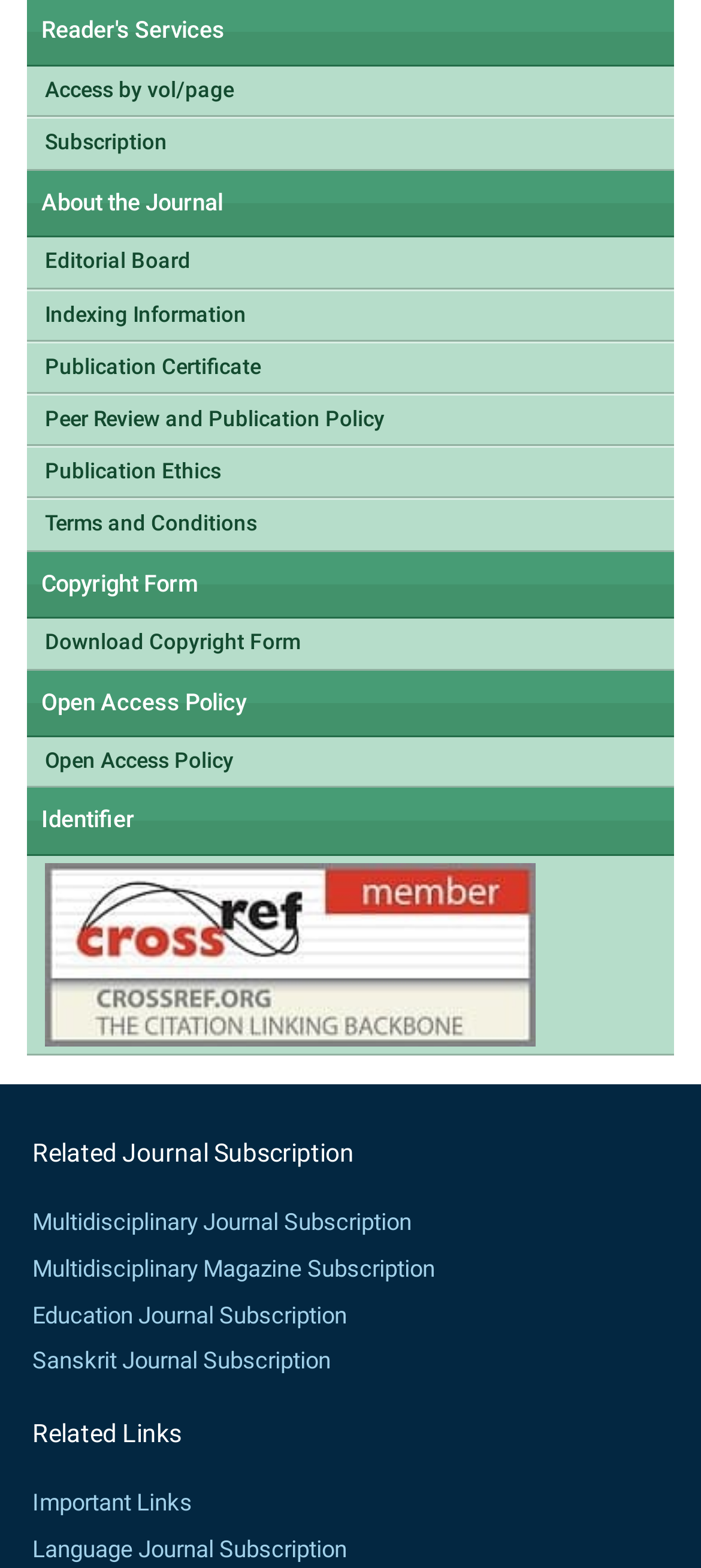What is the first link on the webpage?
Examine the screenshot and reply with a single word or phrase.

Access by vol/page